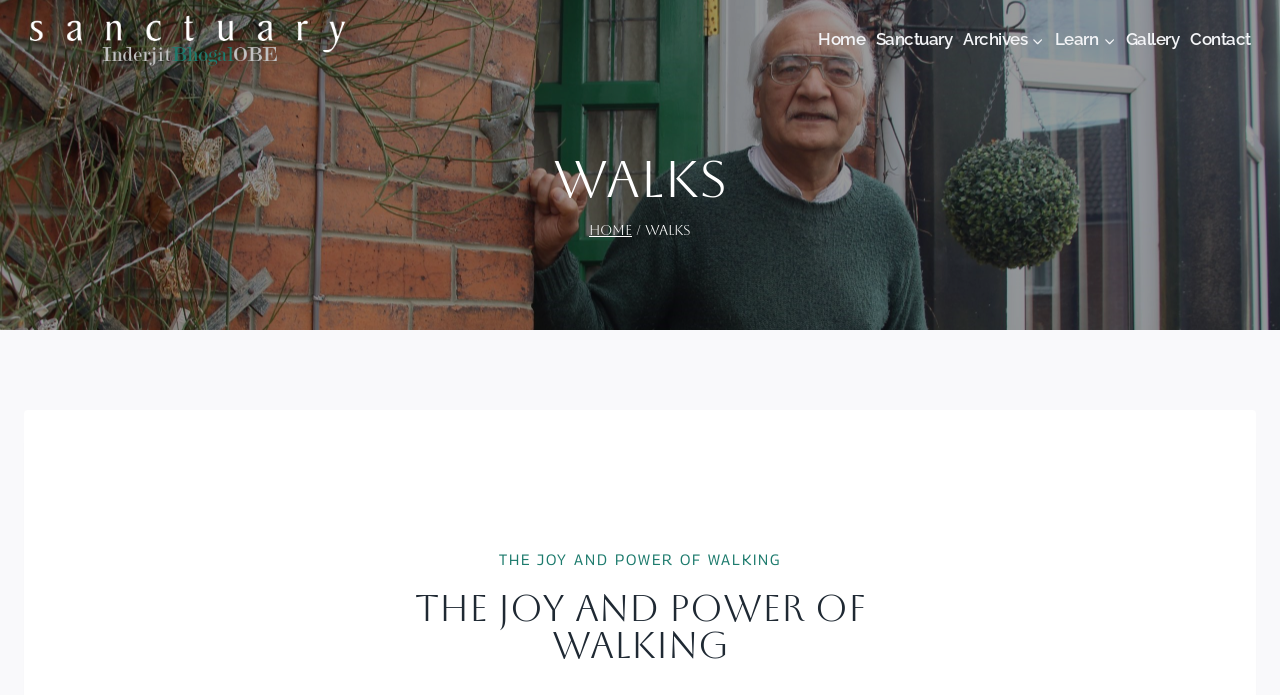Please predict the bounding box coordinates of the element's region where a click is necessary to complete the following instruction: "view gallery". The coordinates should be represented by four float numbers between 0 and 1, i.e., [left, top, right, bottom].

[0.875, 0.036, 0.926, 0.08]